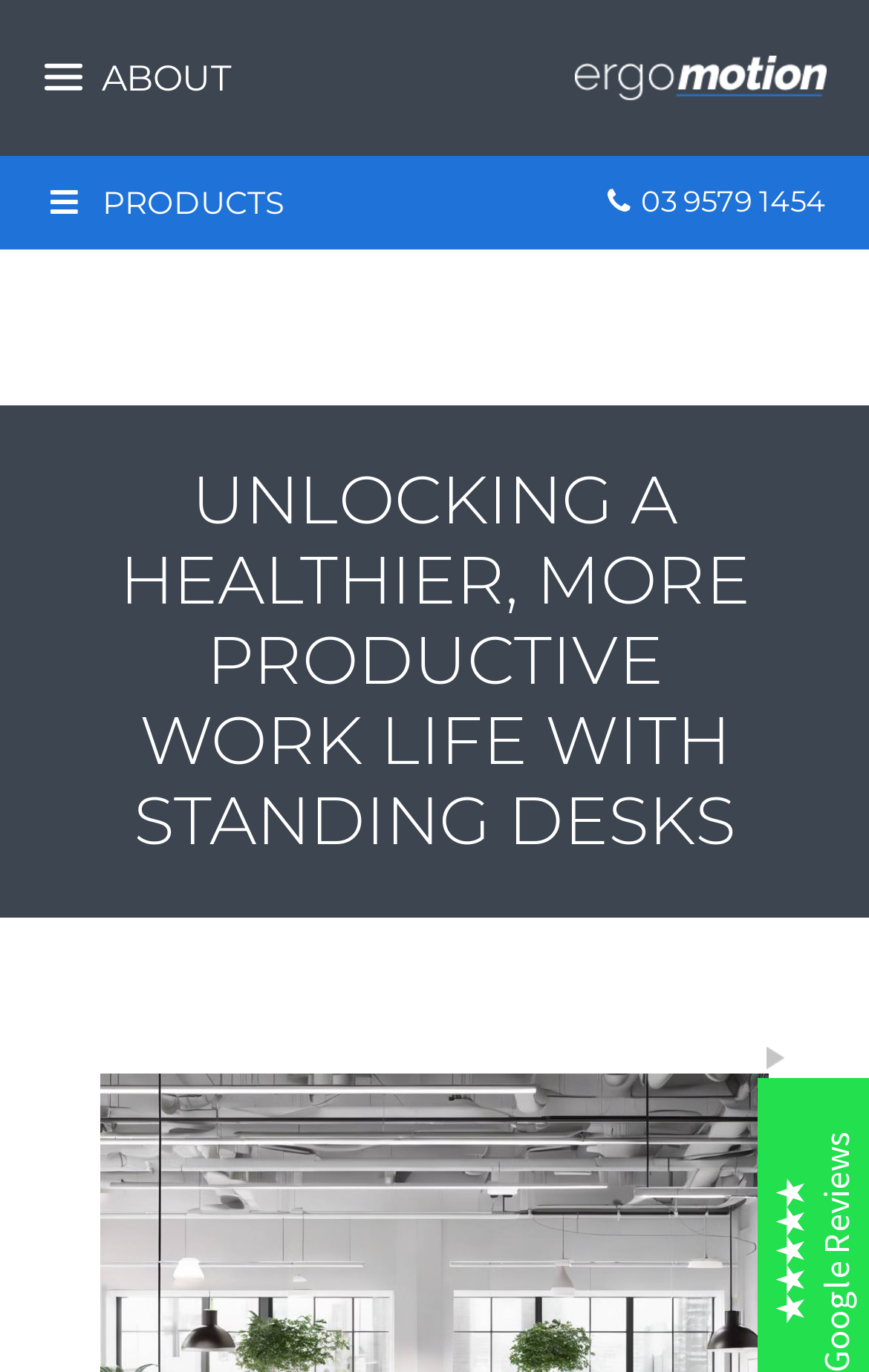What is the rating of the latest review?
Carefully analyze the image and provide a thorough answer to the question.

I found the rating '5' in the static text element with bounding box coordinates [0.241, 0.942, 0.272, 0.993], which is associated with the latest review from Jennifer Fadriquela on 23/03/24.